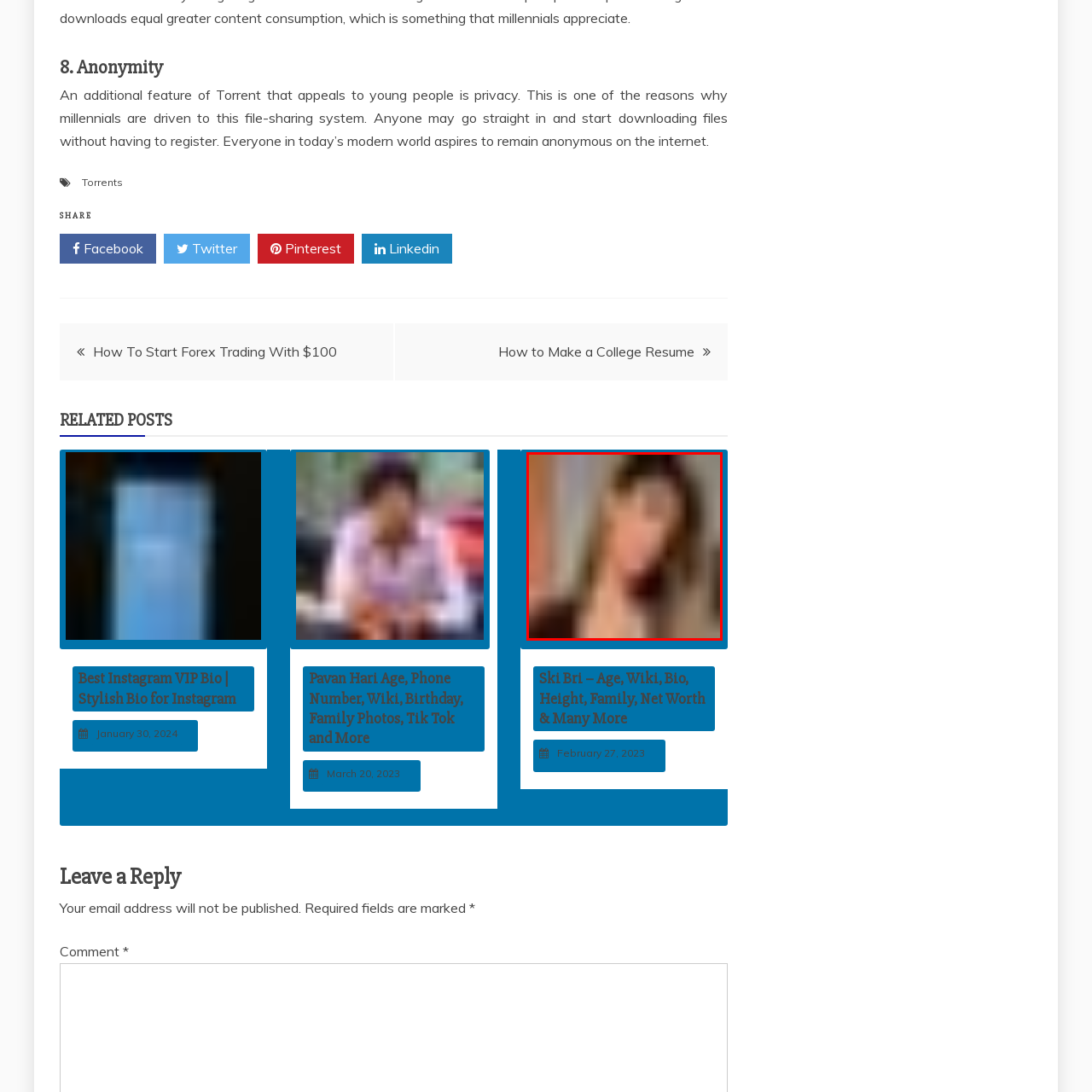Pay attention to the area highlighted by the red boundary and answer the question with a single word or short phrase: 
What is the woman in the image likely doing?

Engaged in conversation or thoughtfully pondering